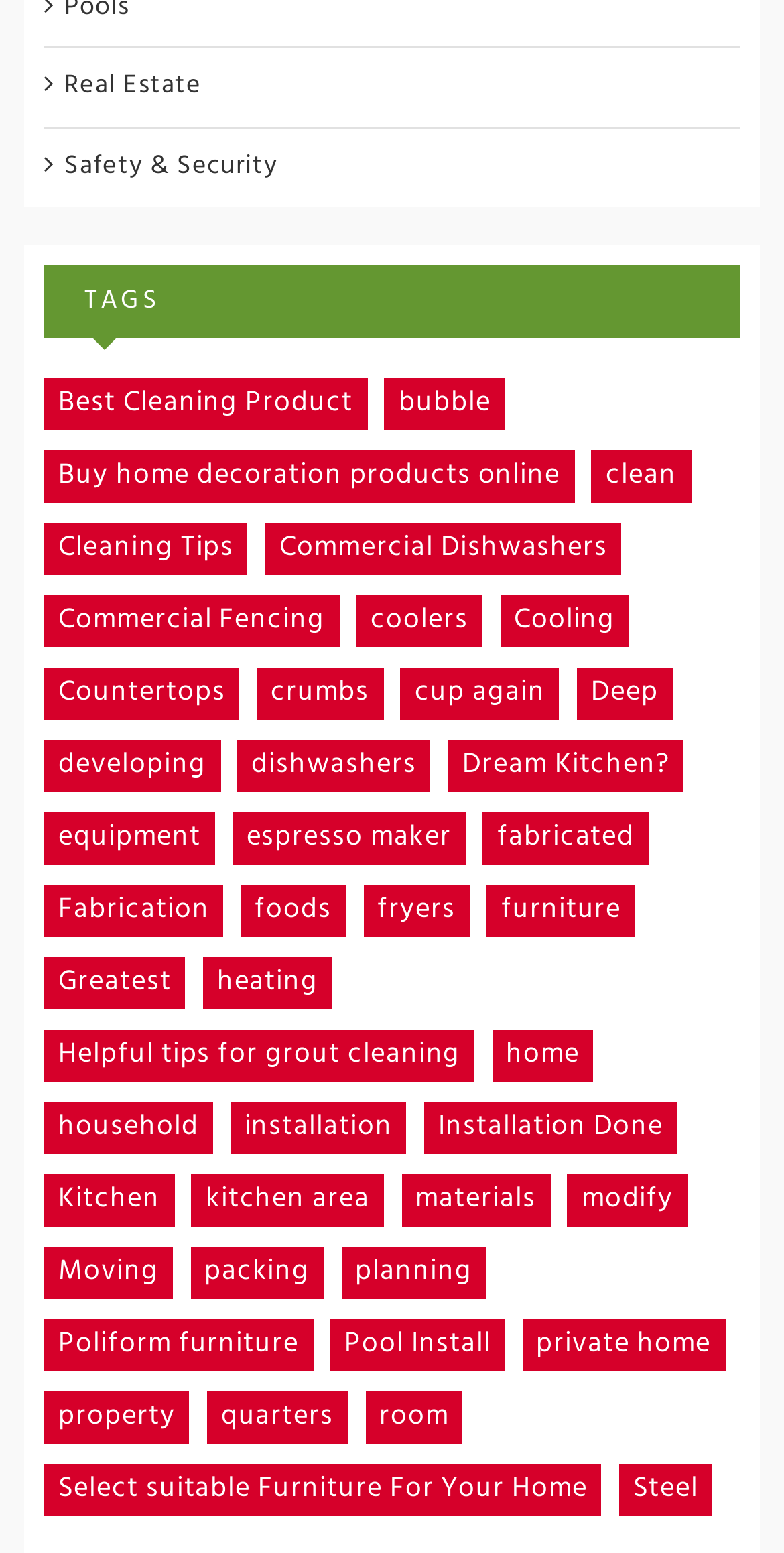Identify the bounding box coordinates of the clickable region necessary to fulfill the following instruction: "Click on 'Real Estate'". The bounding box coordinates should be four float numbers between 0 and 1, i.e., [left, top, right, bottom].

[0.082, 0.042, 0.257, 0.069]